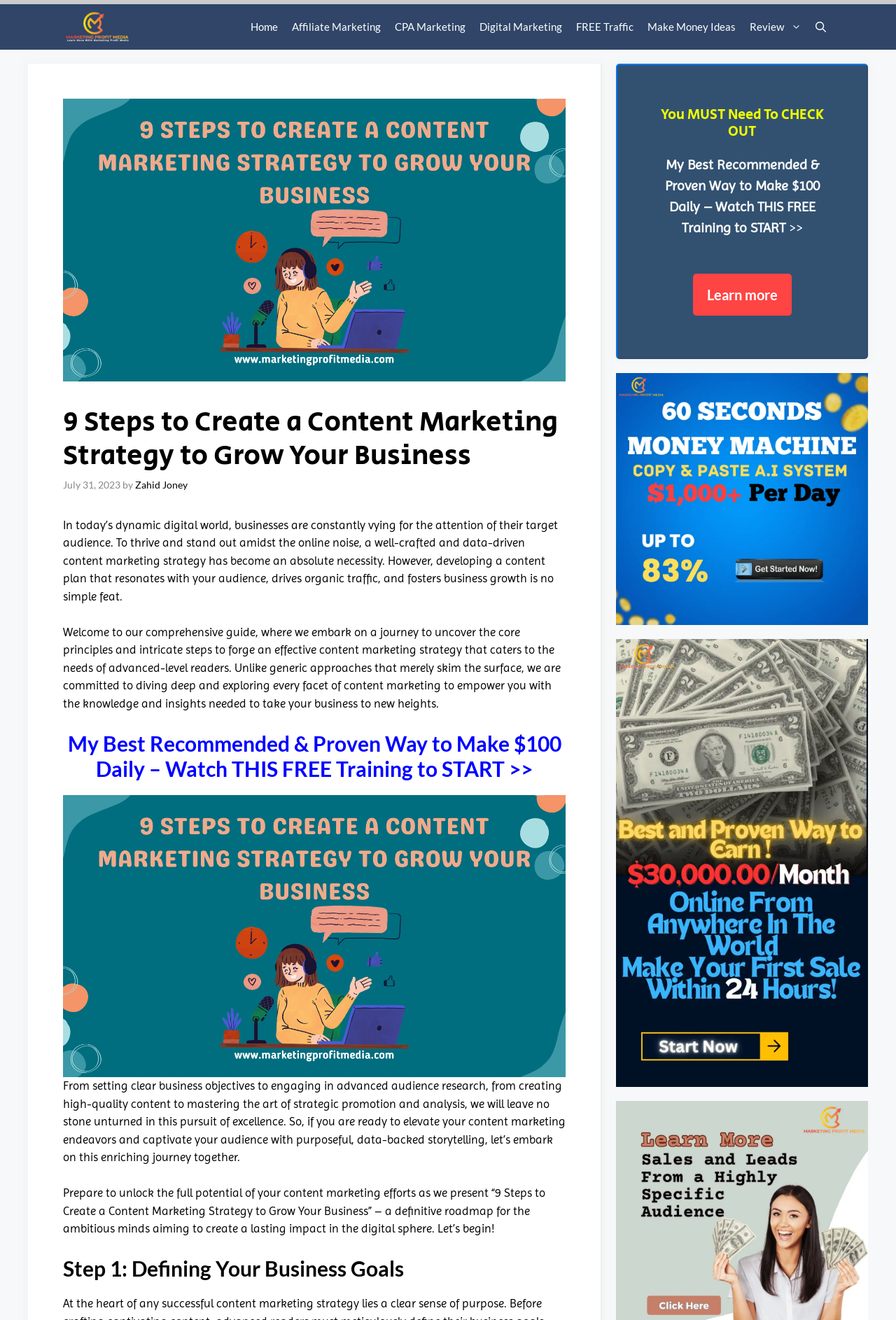Pinpoint the bounding box coordinates of the element to be clicked to execute the instruction: "Open the search".

[0.902, 0.003, 0.93, 0.038]